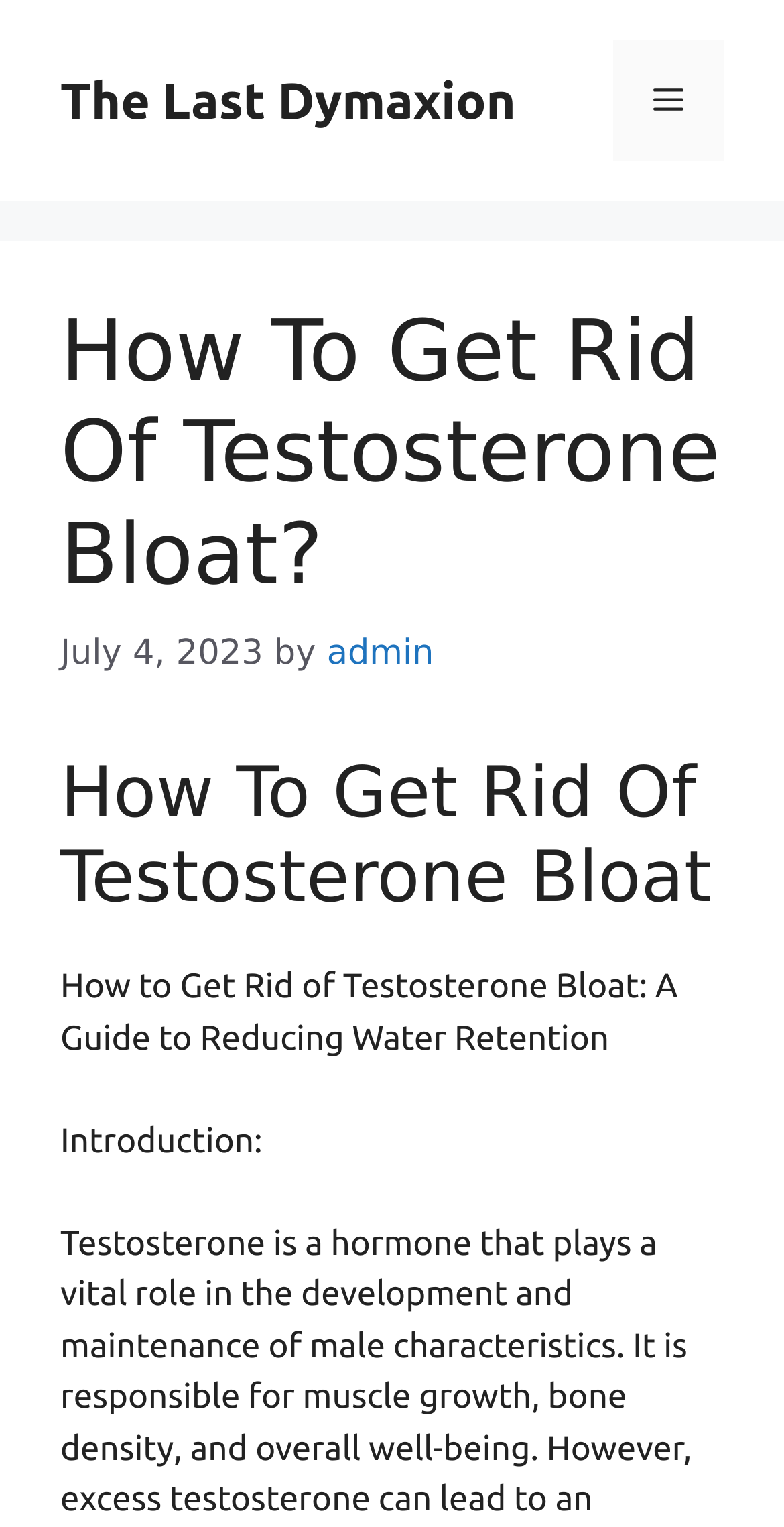Identify and provide the text content of the webpage's primary headline.

How To Get Rid Of Testosterone Bloat?